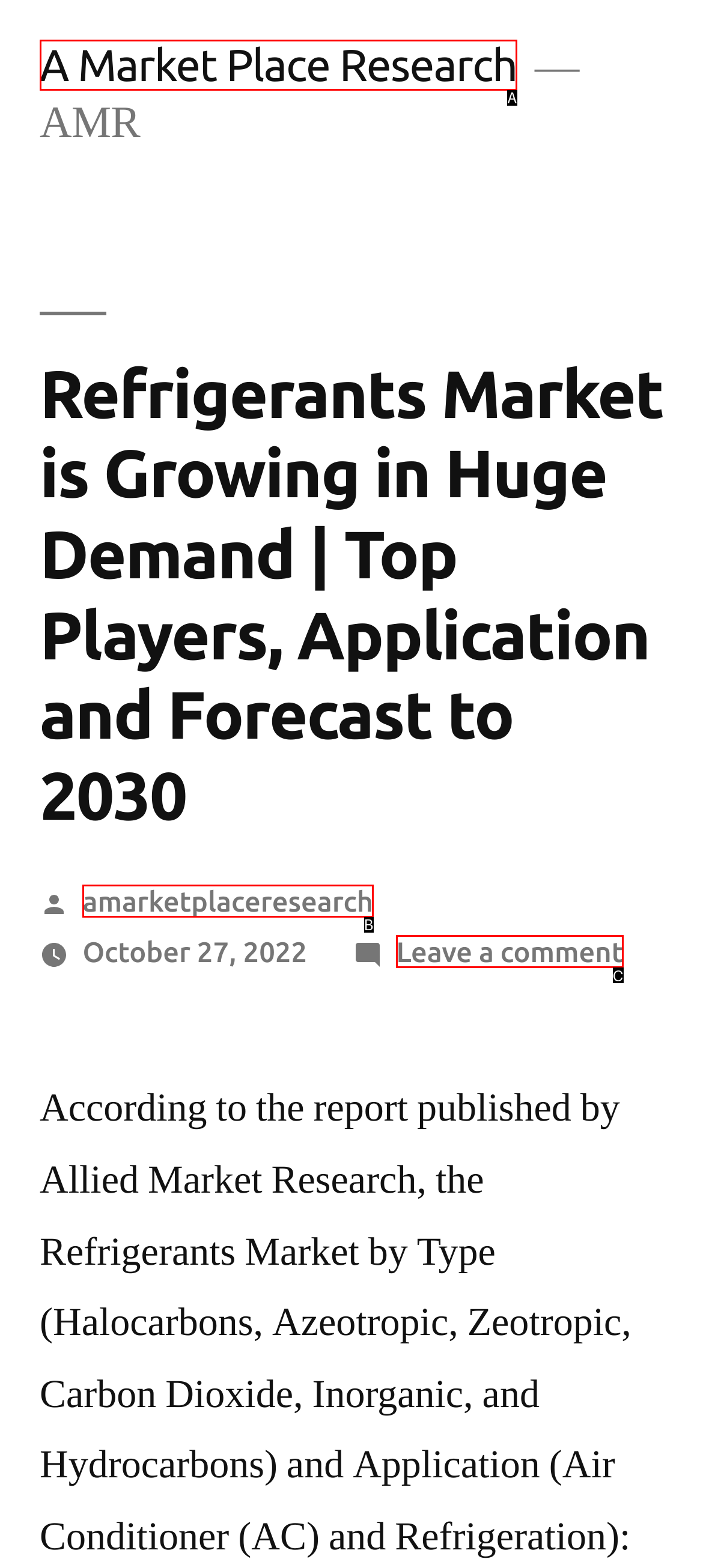Given the description: amarketplaceresearch, identify the HTML element that corresponds to it. Respond with the letter of the correct option.

B